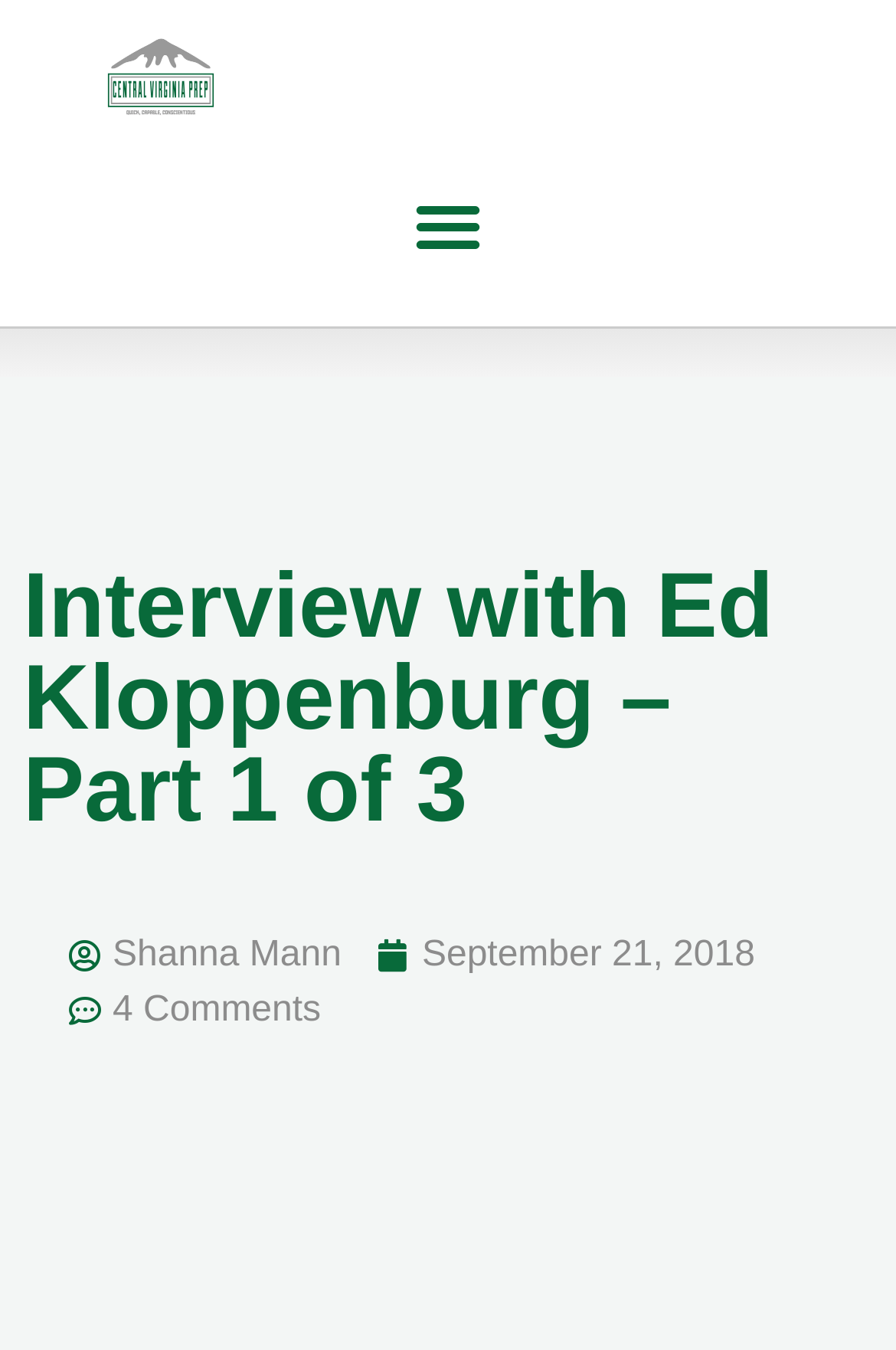Find and provide the bounding box coordinates for the UI element described with: "September 21, 2018".

[0.422, 0.687, 0.843, 0.728]